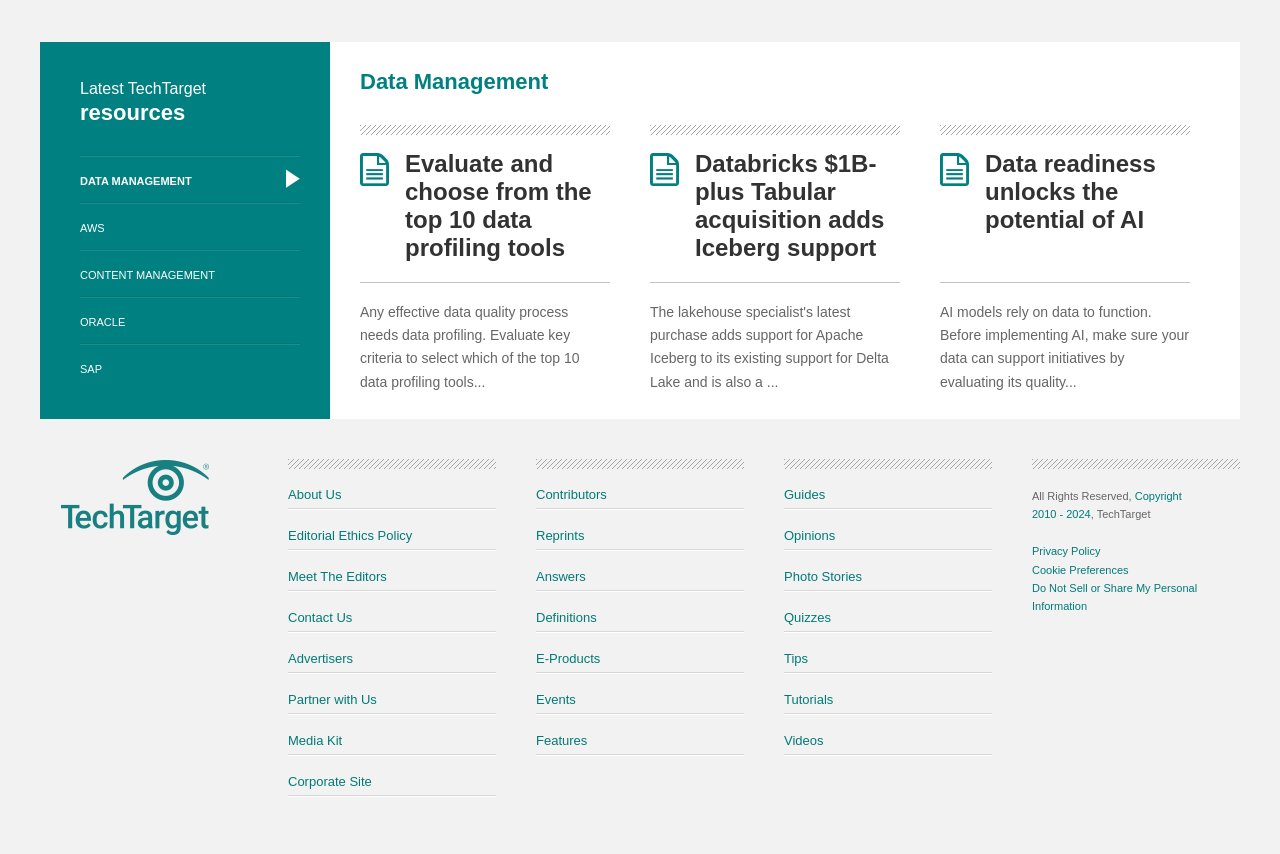What is the purpose of data profiling tools?
We need a detailed and exhaustive answer to the question. Please elaborate.

The purpose of data profiling tools can be inferred from the article 'Evaluate and choose from the top 10 data profiling tools', which suggests that these tools are used to evaluate the quality of data.